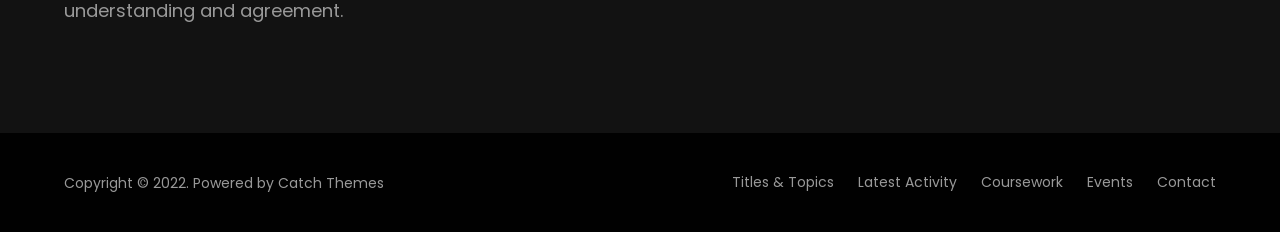Reply to the question below using a single word or brief phrase:
What is the position of the 'Coursework' link?

Third from the left